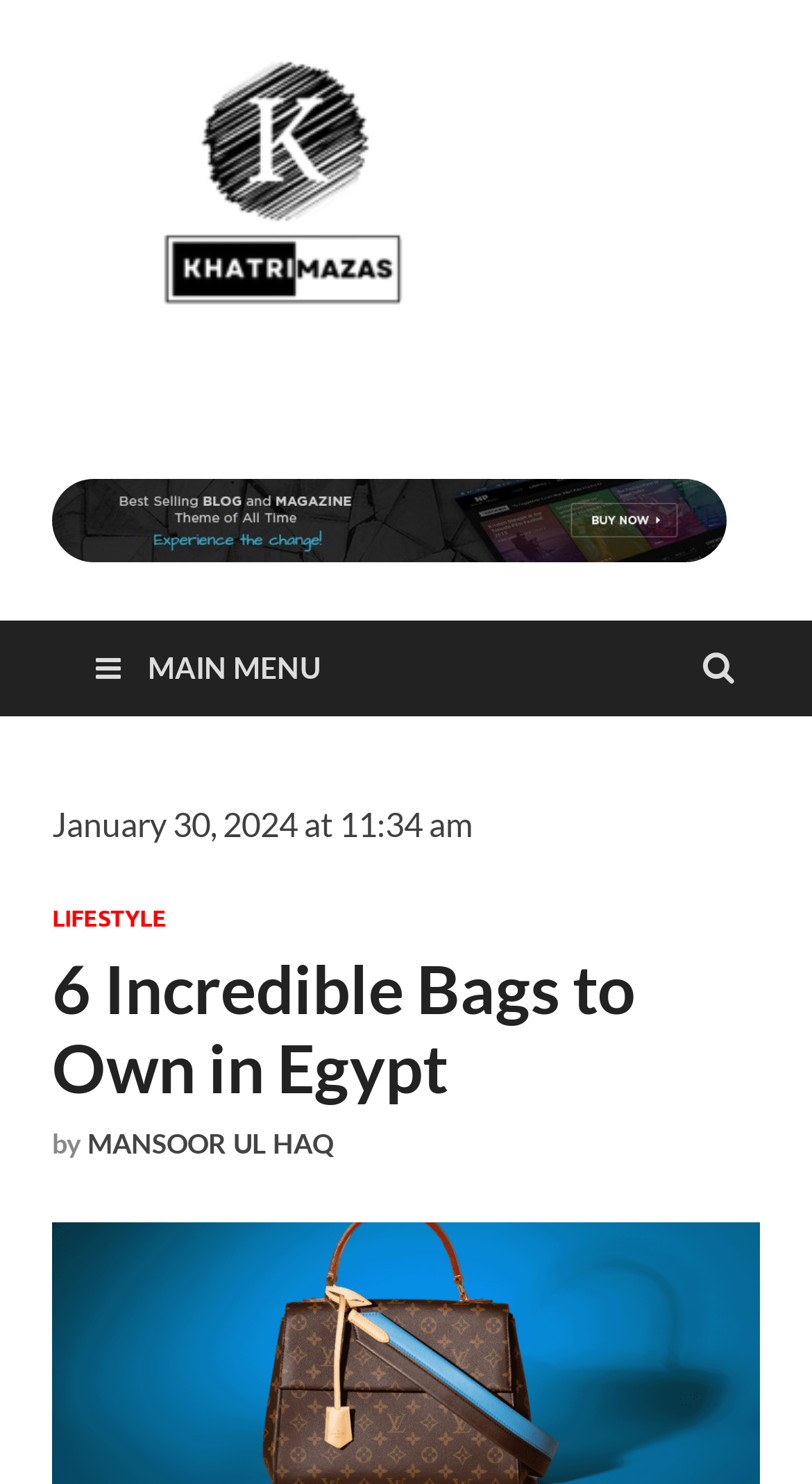Bounding box coordinates are specified in the format (top-left x, top-left y, bottom-right x, bottom-right y). All values are floating point numbers bounded between 0 and 1. Please provide the bounding box coordinate of the region this sentence describes: Lifestyle

[0.064, 0.609, 0.205, 0.629]